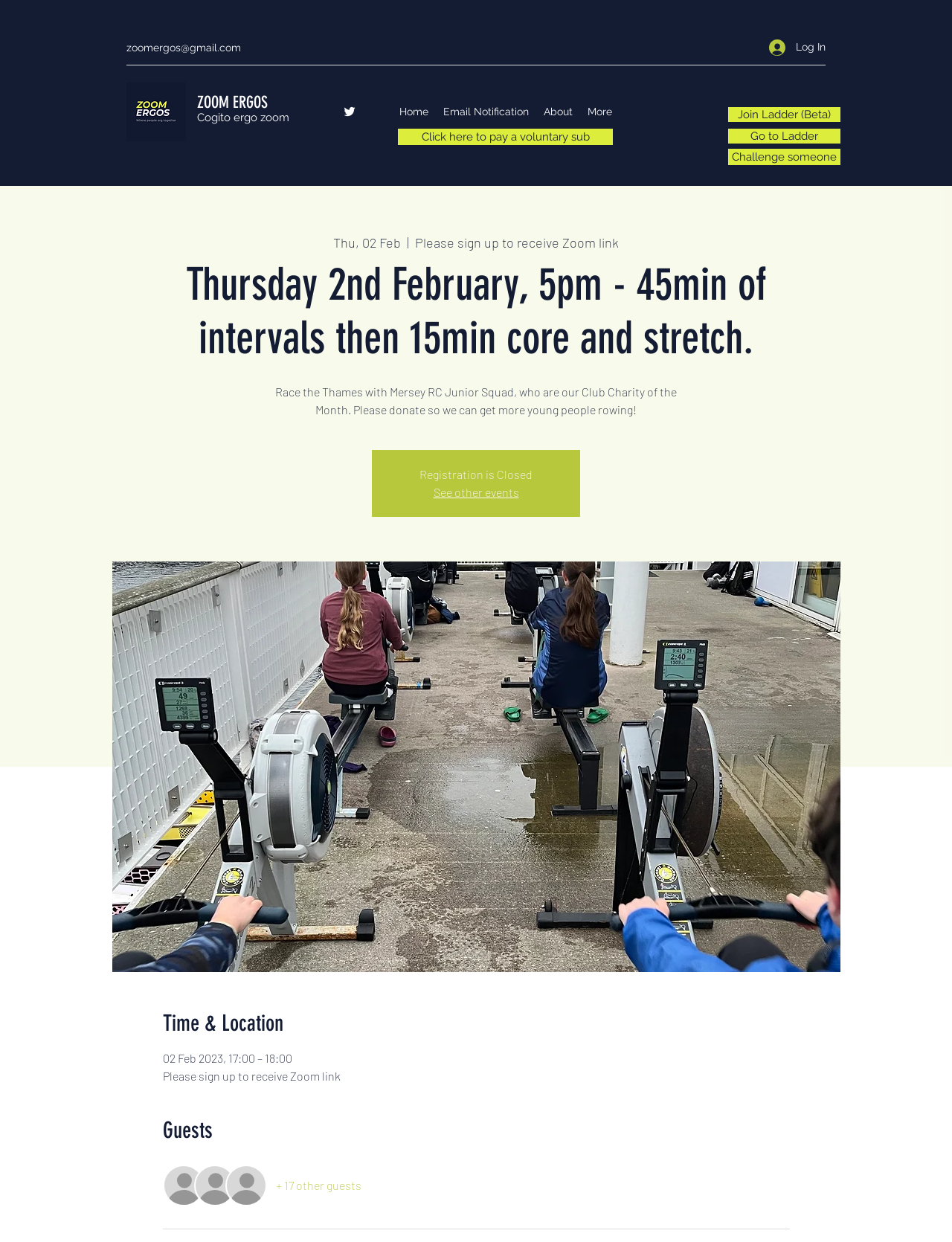Please identify the bounding box coordinates of the element that needs to be clicked to perform the following instruction: "Challenge someone".

[0.765, 0.12, 0.883, 0.133]